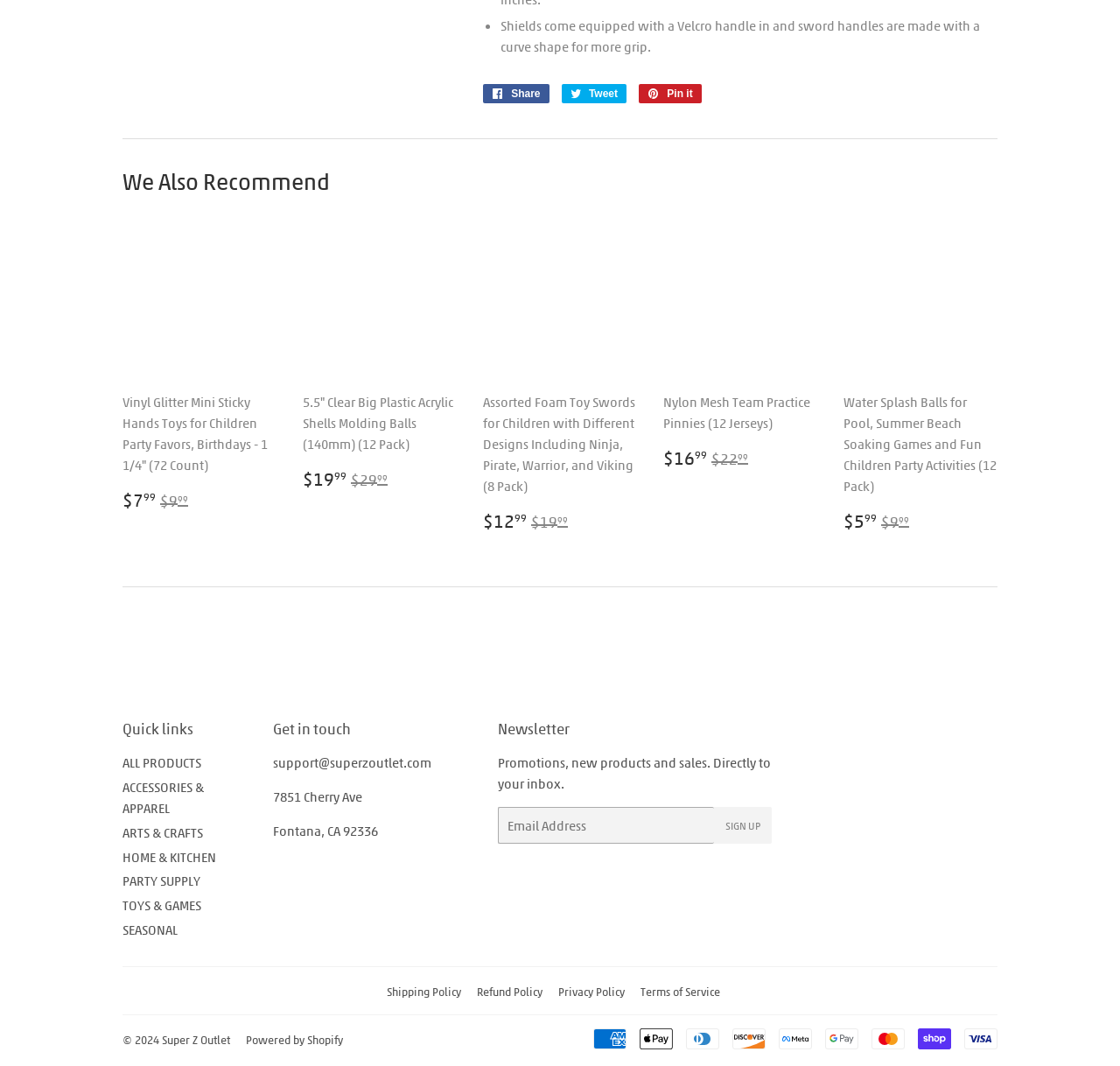How many jerseys are included in Nylon Mesh Team Practice Pinnies?
Provide a well-explained and detailed answer to the question.

The text 'Nylon Mesh Team Practice Pinnies (12 Jerseys)' indicates that there are 12 jerseys included in Nylon Mesh Team Practice Pinnies.